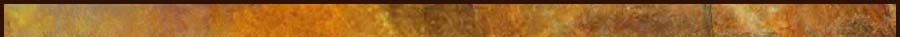Please answer the following question using a single word or phrase: 
What type of community is emphasized in the Old Town Center for the Arts?

Artistic community